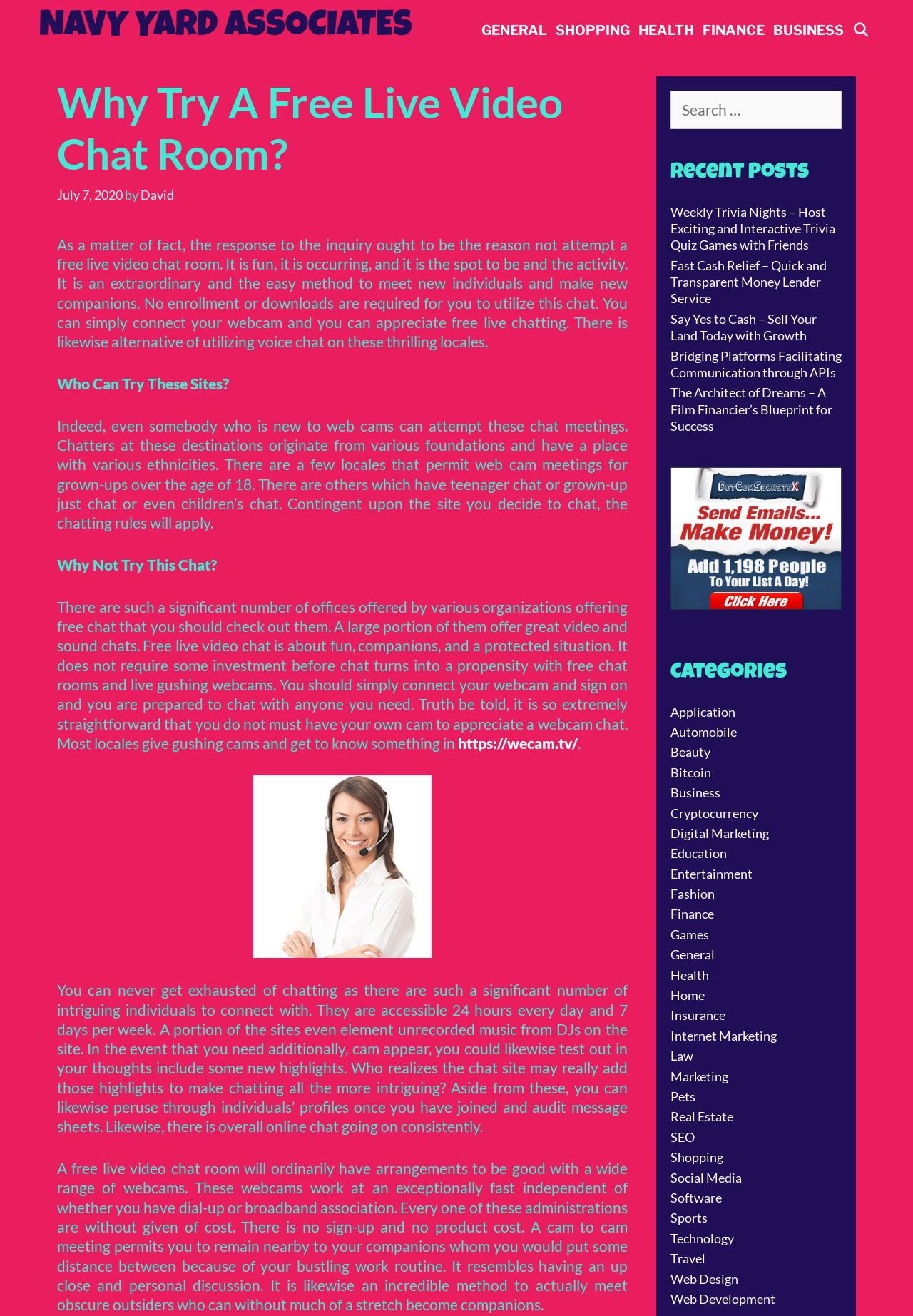Answer the question below with a single word or a brief phrase: 
What is the purpose of a free live video chat room?

To have fun and meet new people